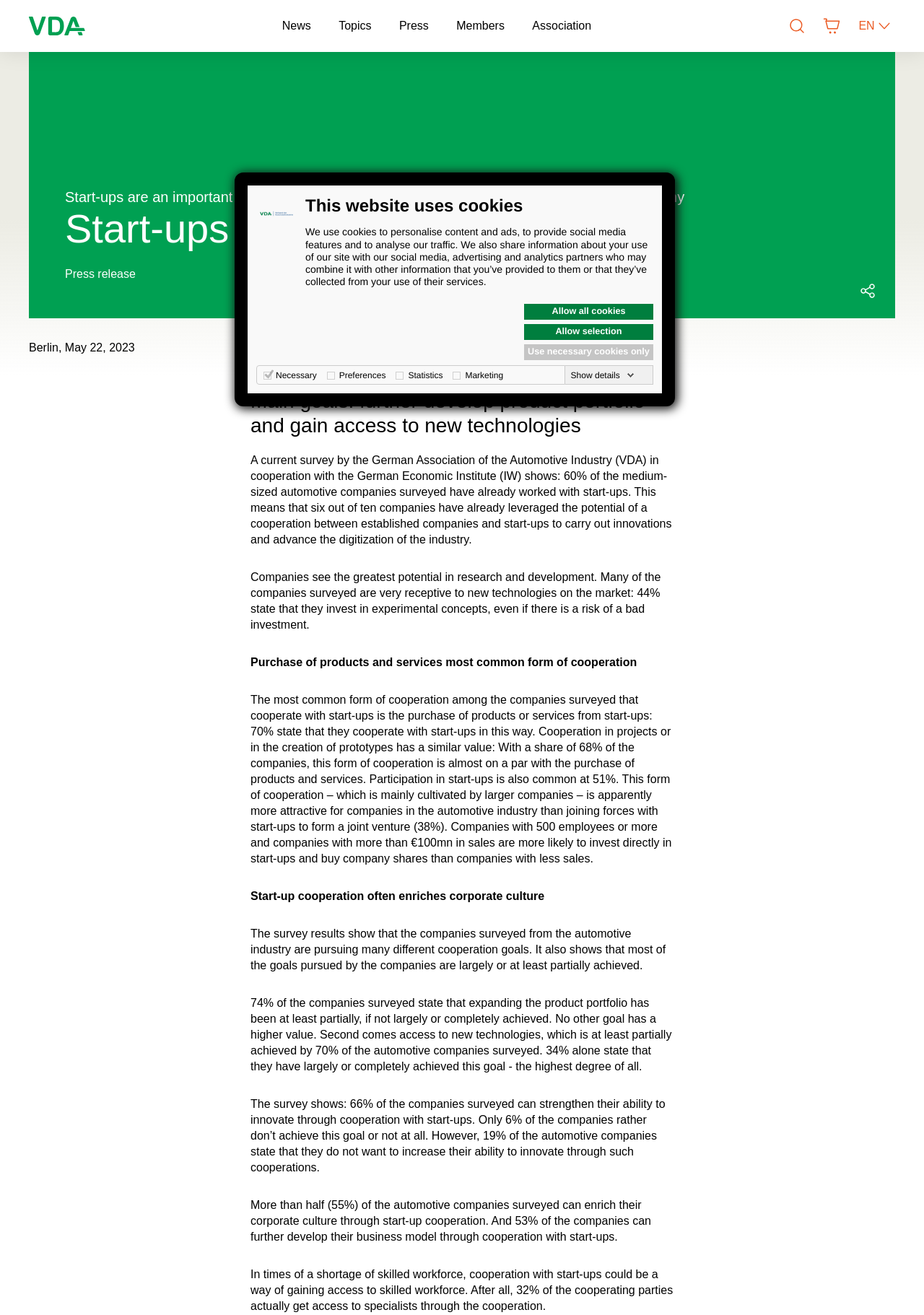Based on the image, please respond to the question with as much detail as possible:
What percentage of companies surveyed have already worked with start-ups?

According to the webpage, a current survey by the German Association of the Automotive Industry (VDA) in cooperation with the German Economic Institute (IW) shows that 60% of the medium-sized automotive companies surveyed have already worked with start-ups.